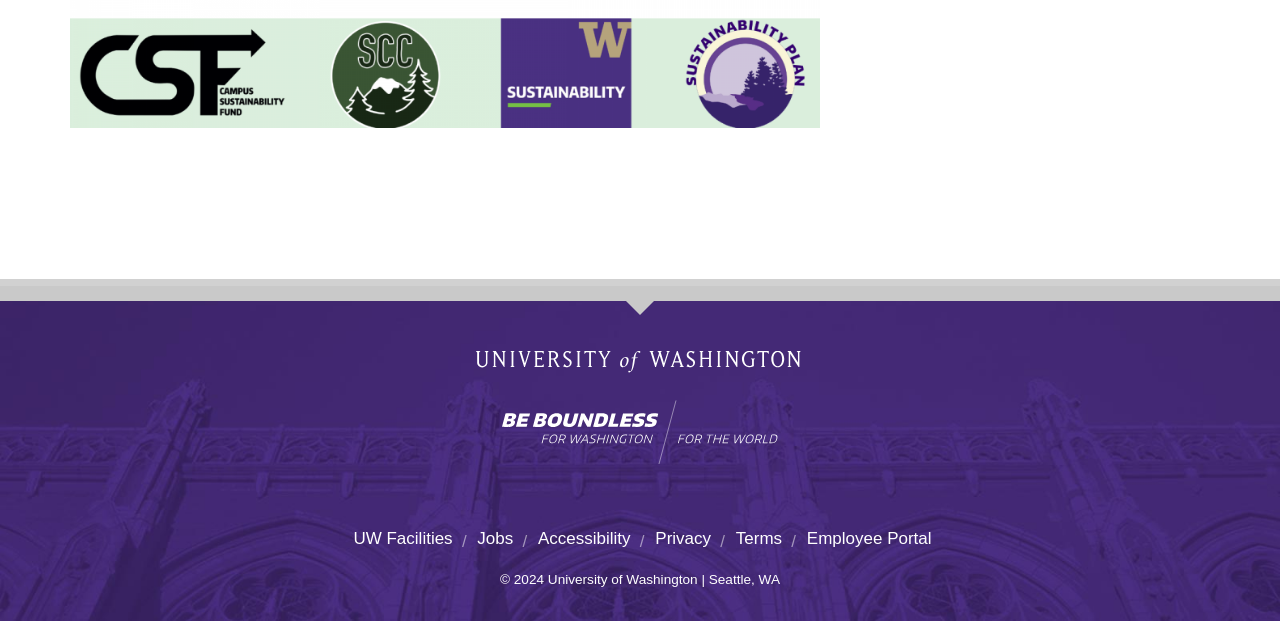Identify the bounding box for the UI element described as: "University of Washington". The coordinates should be four float numbers between 0 and 1, i.e., [left, top, right, bottom].

[0.369, 0.566, 0.631, 0.613]